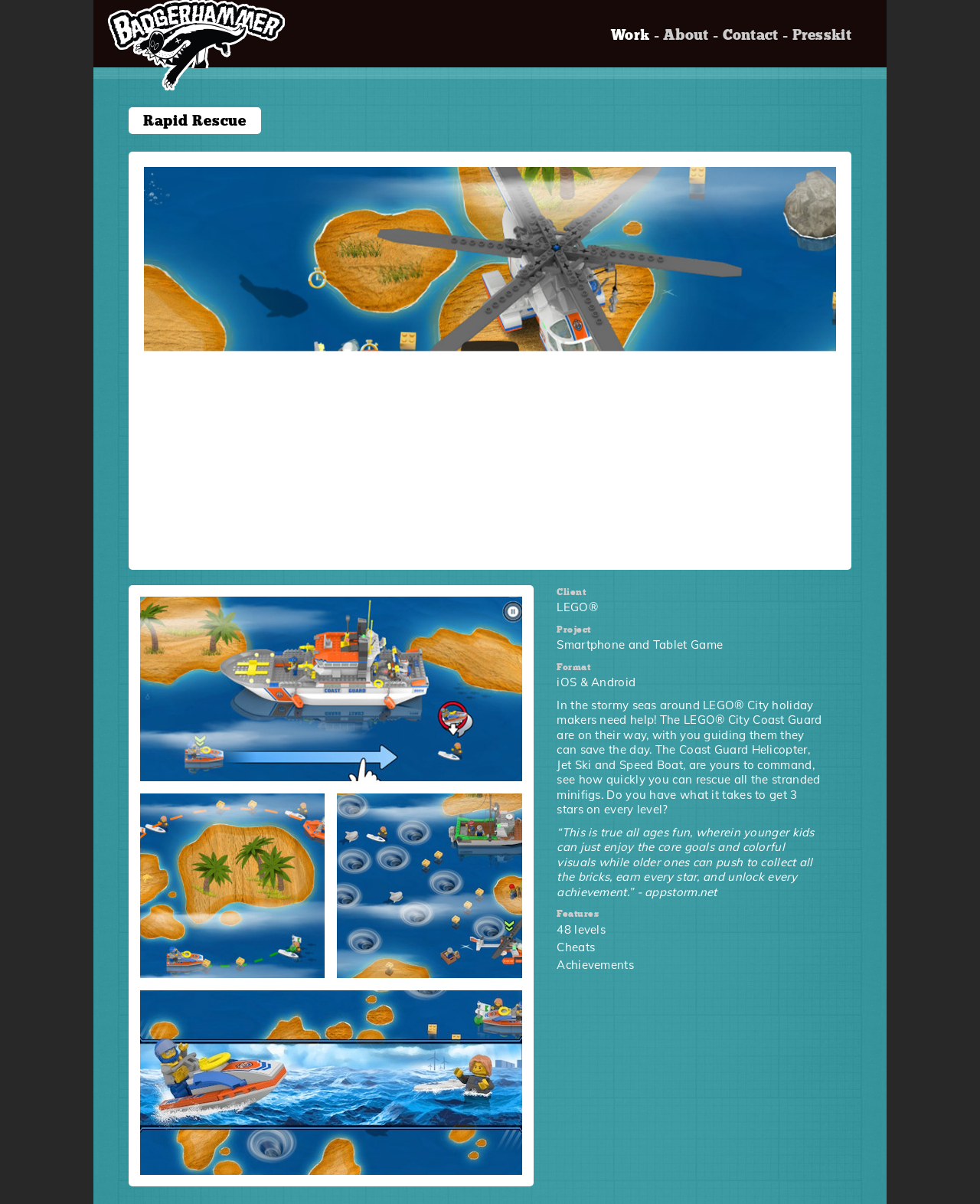Summarize the contents and layout of the webpage in detail.

This webpage is about Badgerhammer, a UK-based creative team specializing in games, specifically showcasing their project "LEGO City Rapid Rescue". 

At the top, there are four navigation links: "Work", "About", "Contact", and "Presskit", aligned horizontally. 

Below the navigation links, a large heading "Rapid Rescue" is centered. 

To the right of the heading, there is a large image that takes up most of the width of the page. 

Below the image, there are several sections of information about the project. The first section has a heading "Client" with the text "LEGO" next to it. 

The next section has a heading "Project" with a description of the game, "Smartphone and Tablet Game", followed by a detailed paragraph about the gameplay. 

The following sections have headings "Format", "Features", and list specific details about the game, such as the platforms it's available on, the number of levels, and the presence of cheats and achievements. 

There is also a blockquote with a review from appstorm.net, praising the game as "true all ages fun".